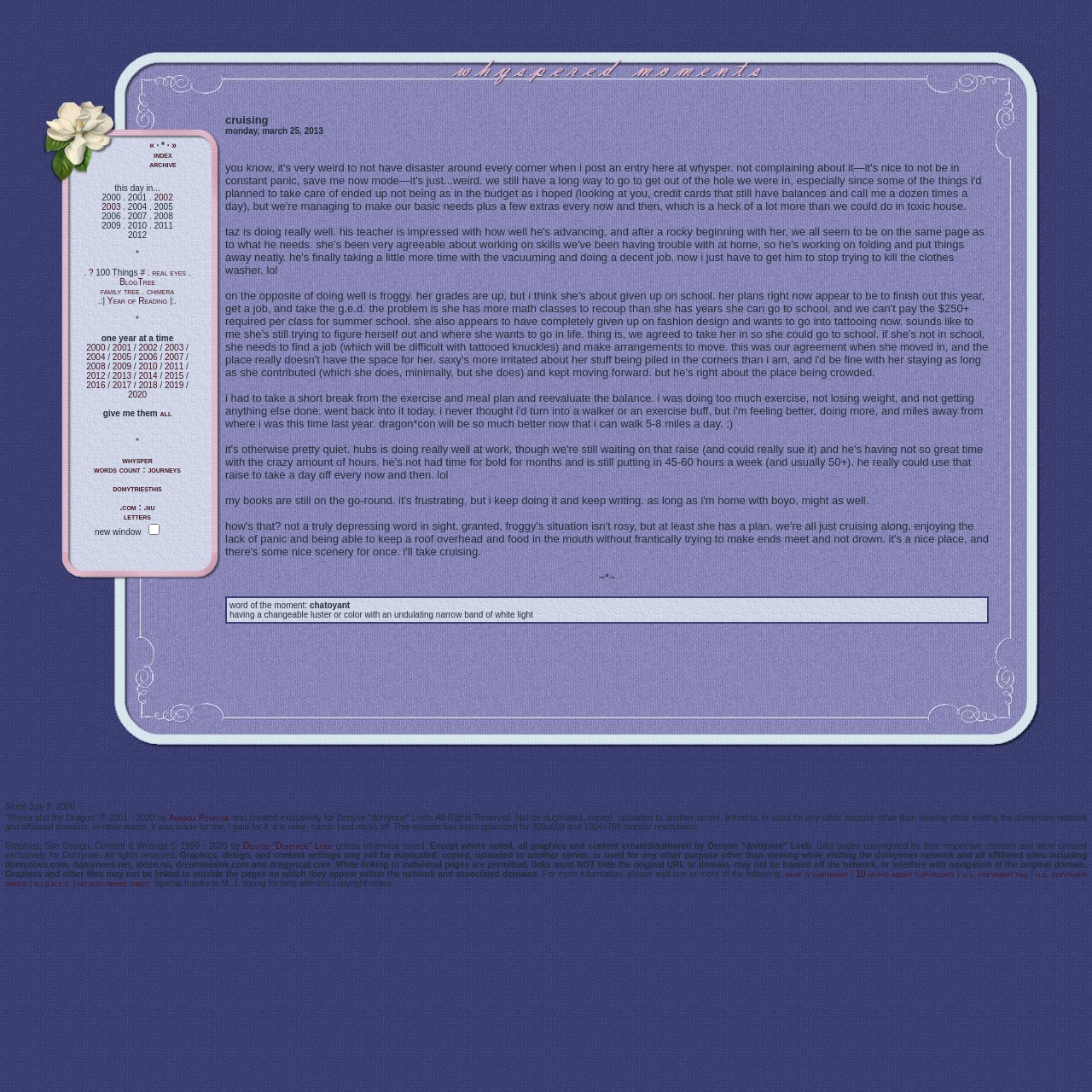Respond with a single word or short phrase to the following question: 
What is the author's opinion on Froggy's situation?

Not rosy